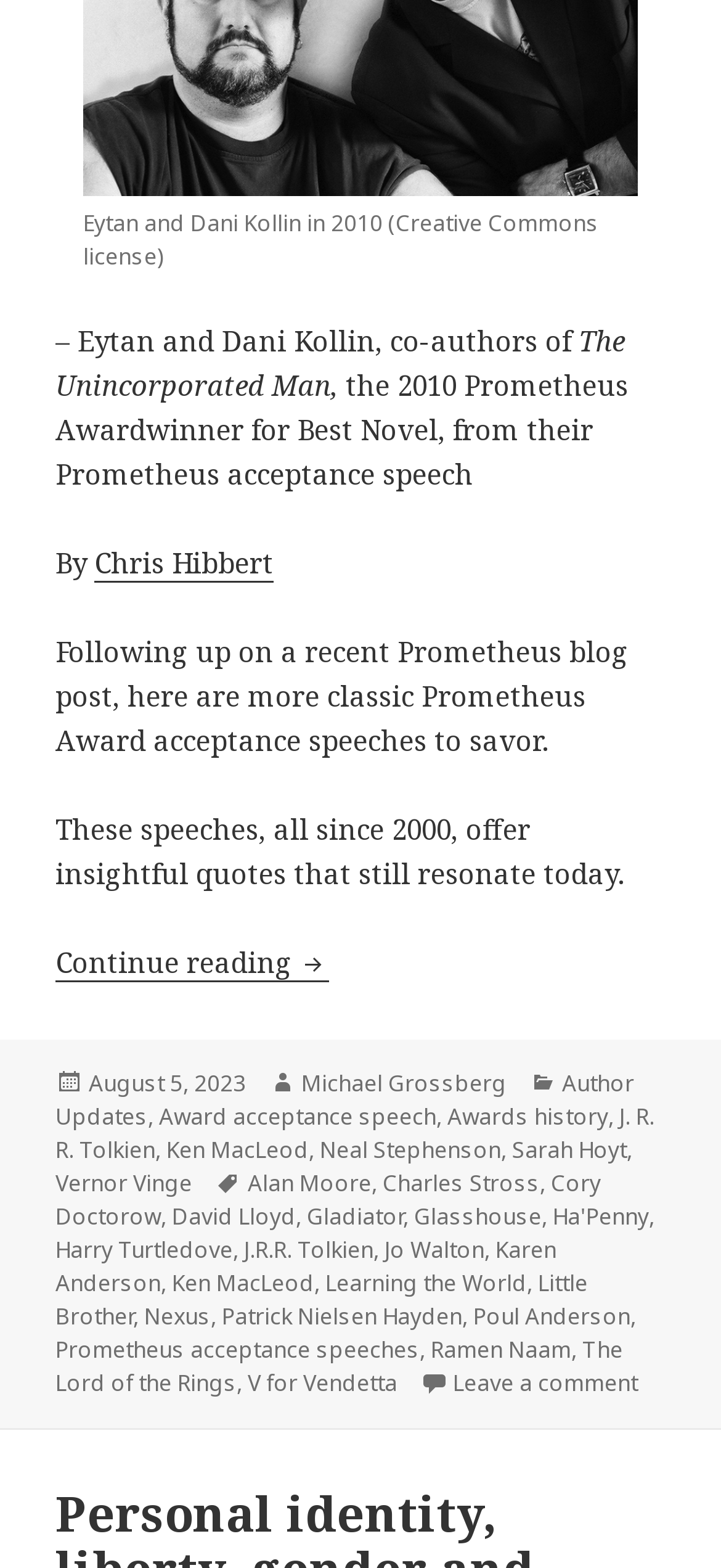Given the element description "Poul Anderson" in the screenshot, predict the bounding box coordinates of that UI element.

[0.656, 0.829, 0.874, 0.85]